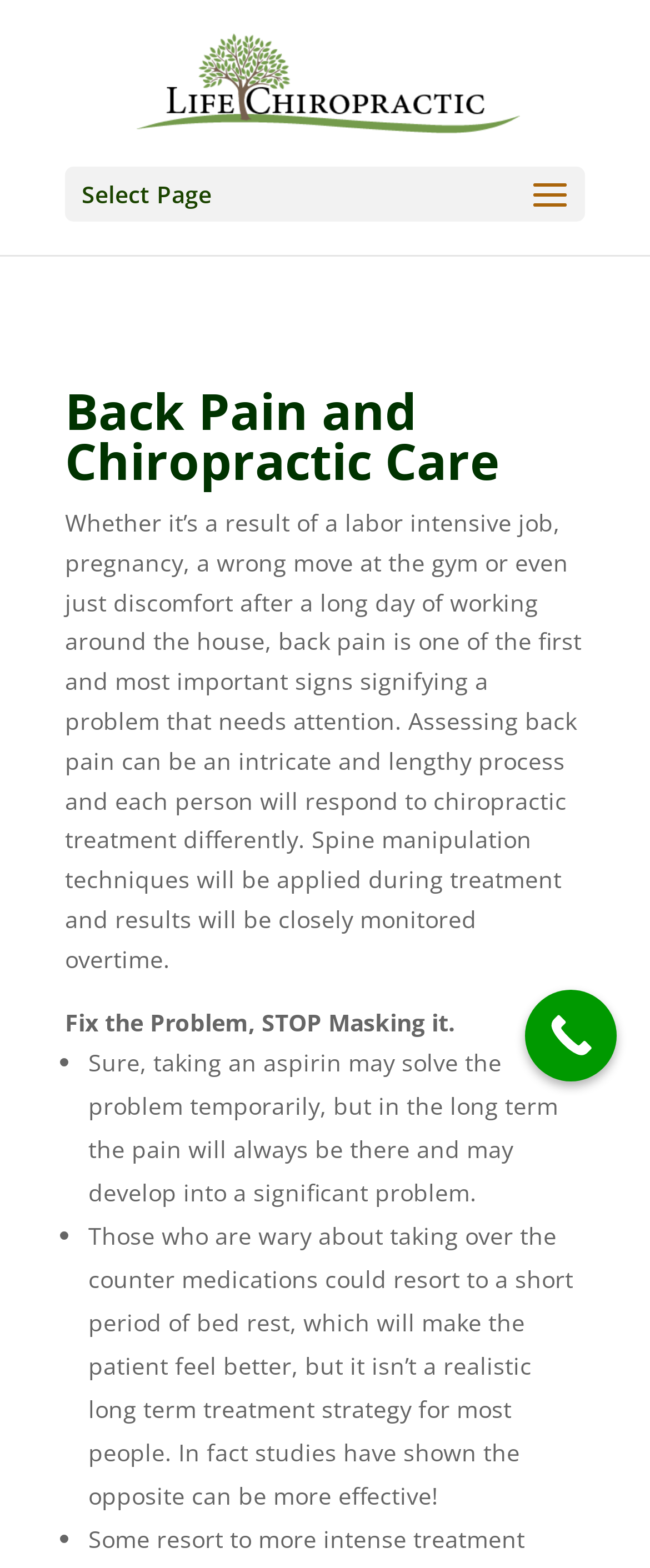Summarize the webpage with a detailed and informative caption.

The webpage is about Back Pain and Chiropractic Care, with the title "Back Pain and Chiropractic Care | Life Chiropractic" at the top. Below the title, there is a link to "Life Chiropractic" accompanied by an image with the same name, positioned at the top-left corner of the page. 

To the right of the title, there is a dropdown menu labeled "Select Page". 

Below the title and the dropdown menu, there is a heading that repeats the title "Back Pain and Chiropractic Care". 

Under the heading, there is a block of text that explains the importance of addressing back pain, describing it as a sign of a problem that needs attention. The text also mentions that assessing back pain can be a lengthy process and that each person responds to chiropractic treatment differently. 

Below this block of text, there is a bold statement "Fix the Problem, STOP Masking it." 

Following this statement, there is a list of three bullet points. The first bullet point explains that taking an aspirin may solve the problem temporarily, but the pain will always be there and may develop into a significant problem in the long term. The second bullet point discusses the limitations of bed rest as a treatment strategy. The third bullet point is not fully visible, but it seems to be discussing the effectiveness of an alternative approach.

At the bottom-right corner of the page, there is a "Call Now Button" link.